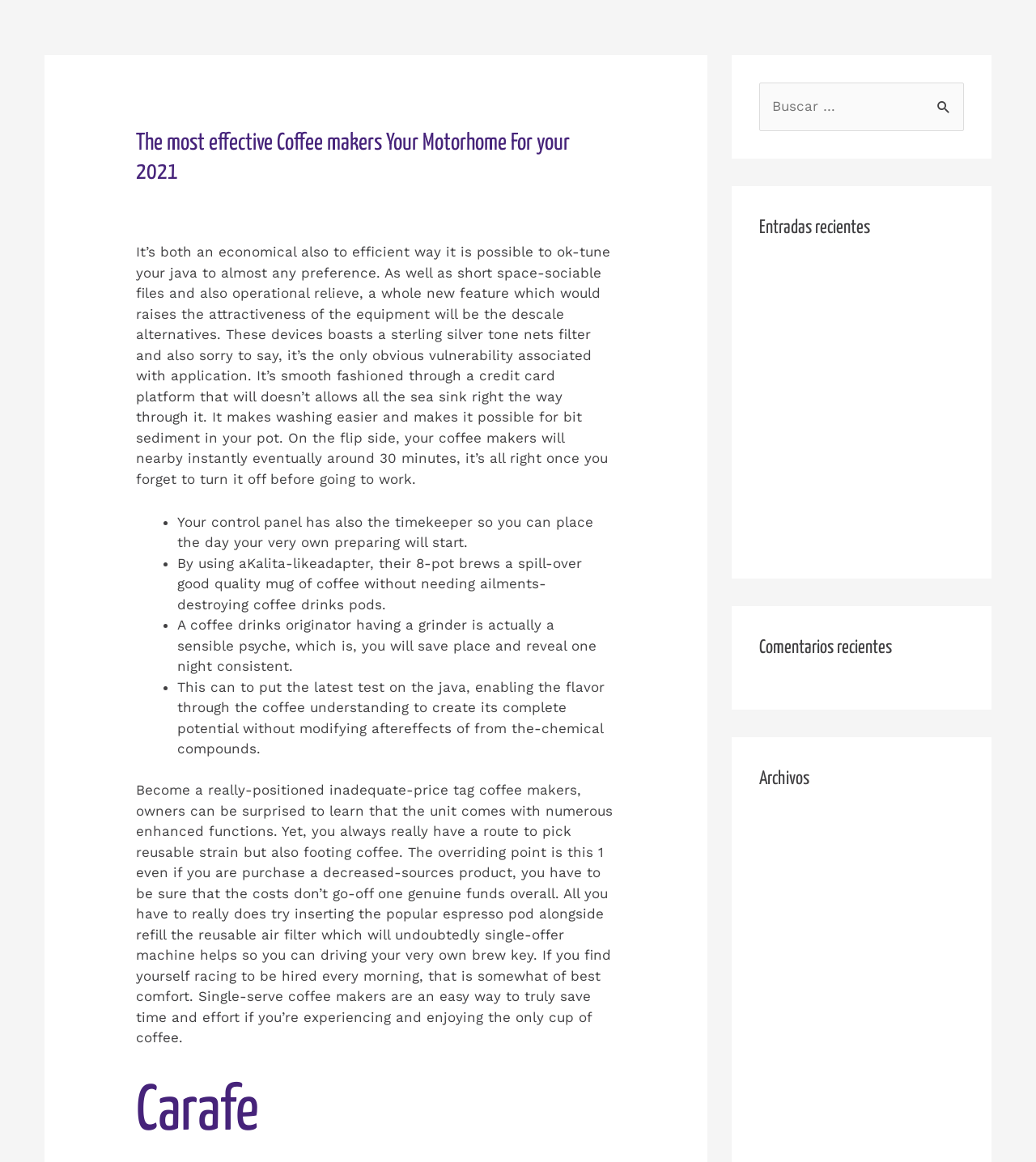What is the benefit of using a Kalita-like adapter?
Please provide a comprehensive answer based on the contents of the image.

According to the text, using a Kalita-like adapter allows for a spill-over good quality mug of coffee without needing ailments-destroying coffee drinks pods. This implies that it enables a high-quality brewing experience without the need for specialized pods.